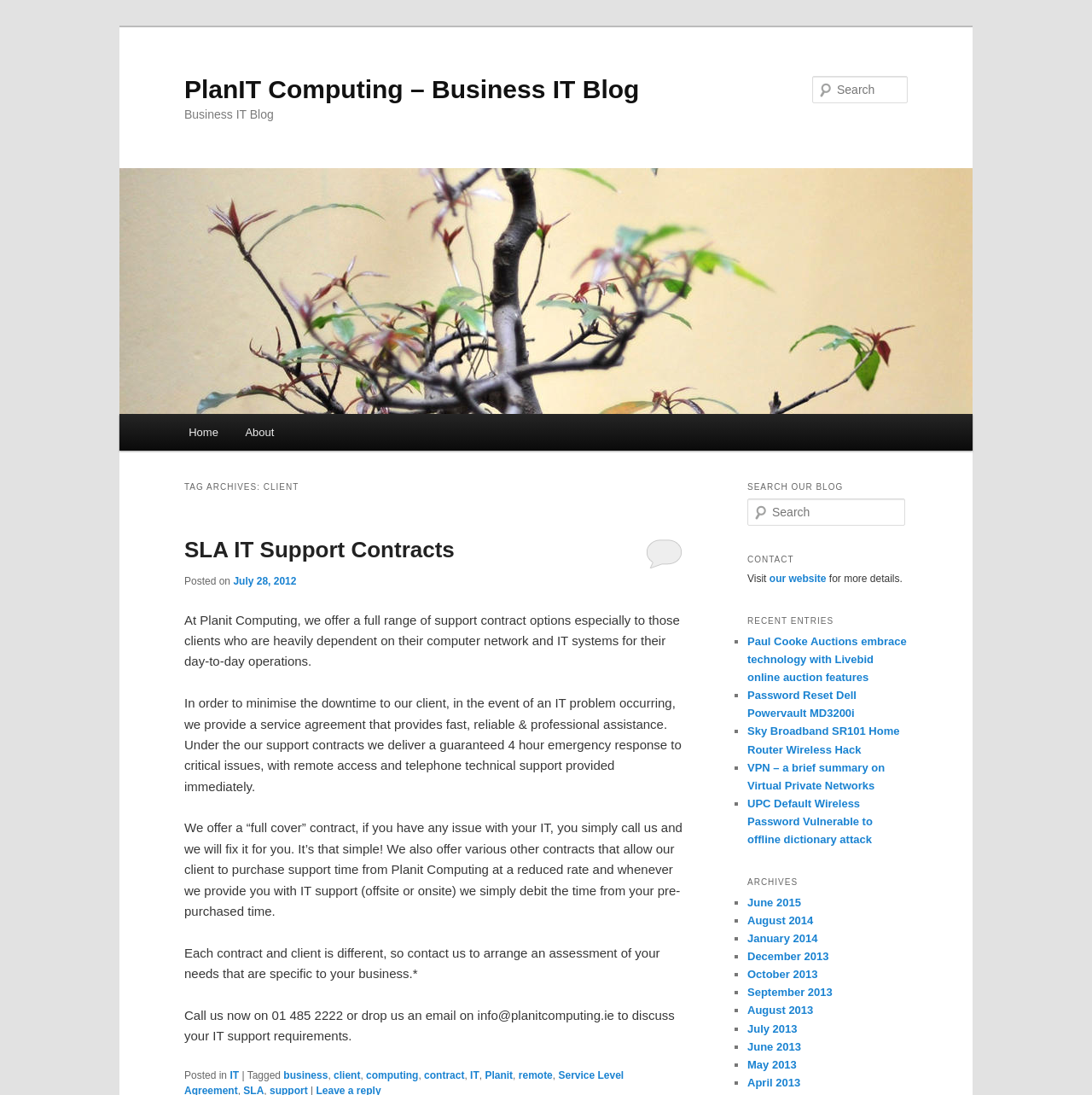Please provide the bounding box coordinates for the element that needs to be clicked to perform the following instruction: "Go to Home page". The coordinates should be given as four float numbers between 0 and 1, i.e., [left, top, right, bottom].

[0.16, 0.378, 0.212, 0.412]